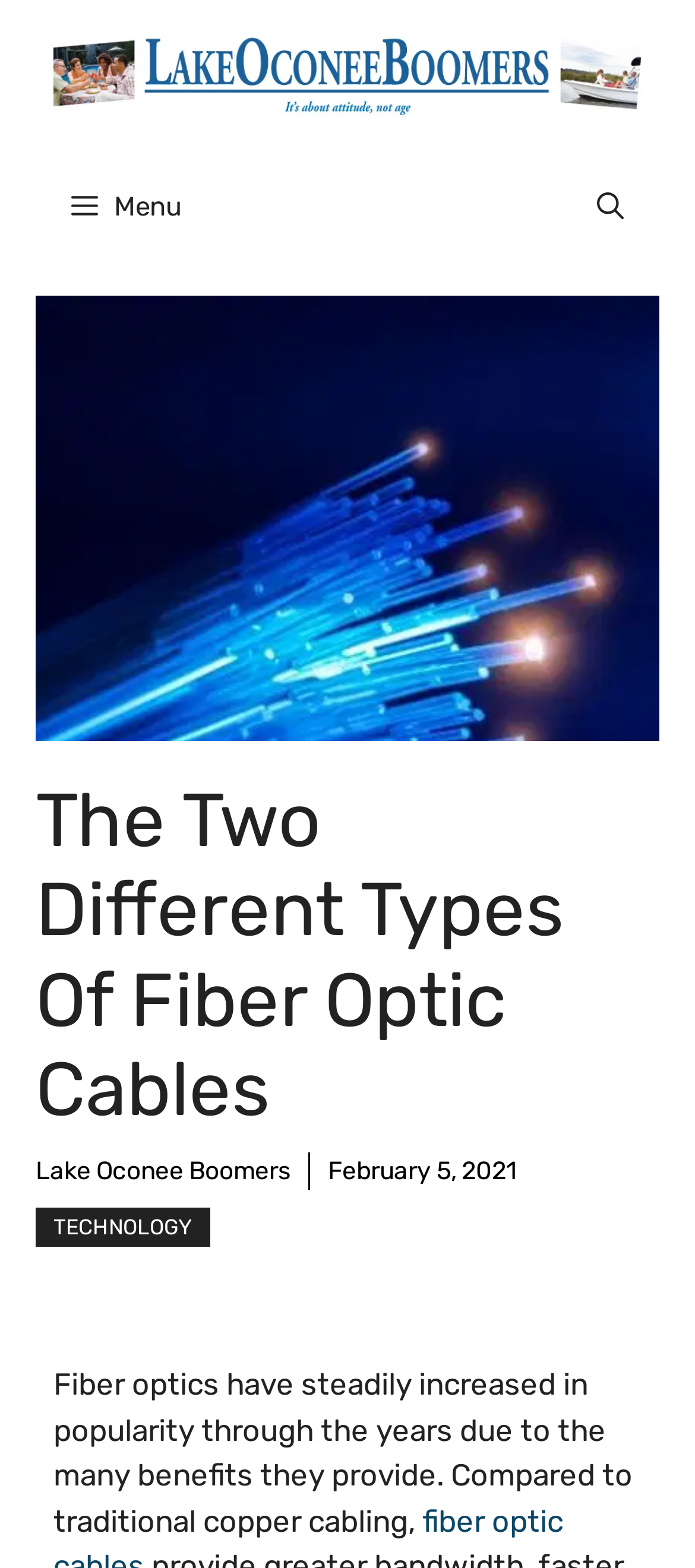Identify the bounding box for the element characterized by the following description: "aria-label="Open search"".

[0.808, 0.097, 0.949, 0.166]